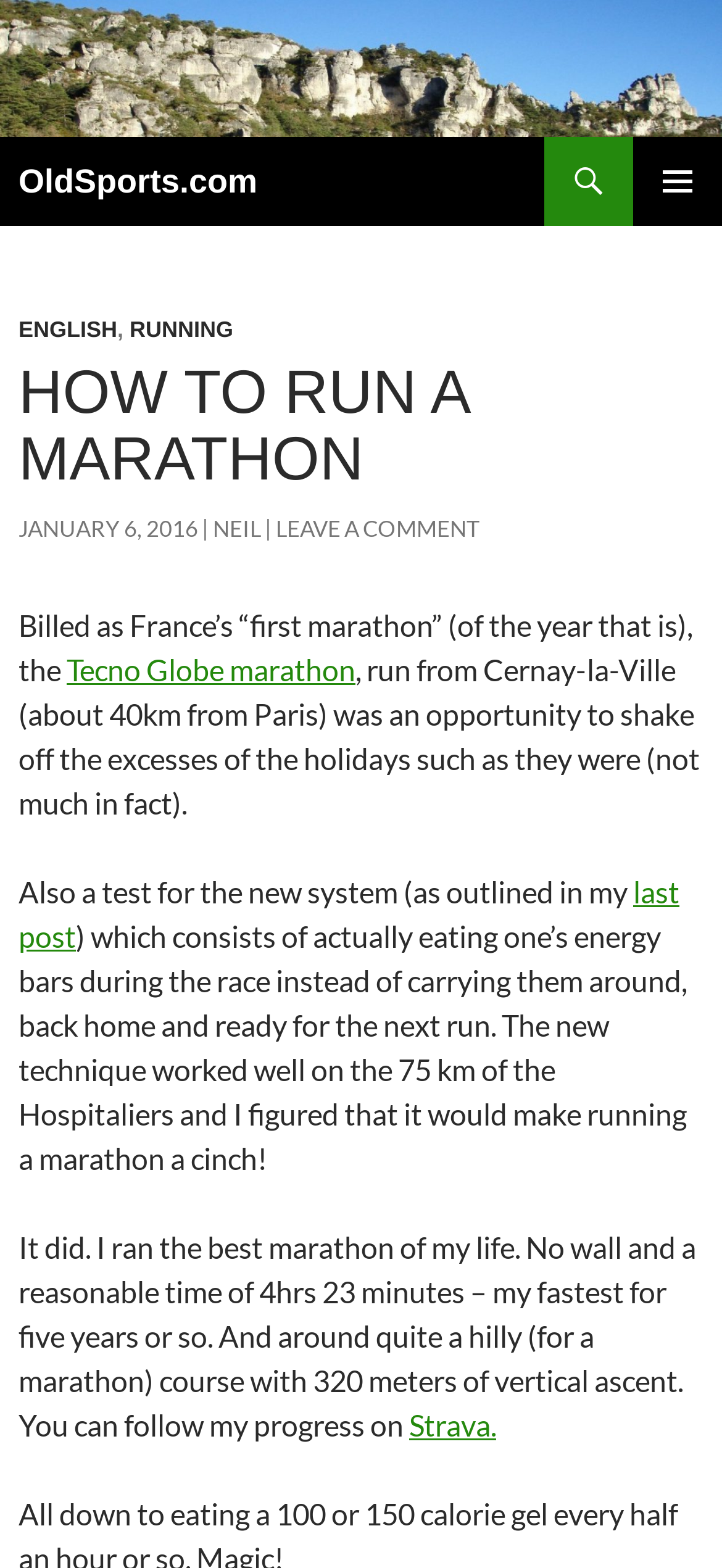Please reply with a single word or brief phrase to the question: 
Who is the author of the article?

Neil